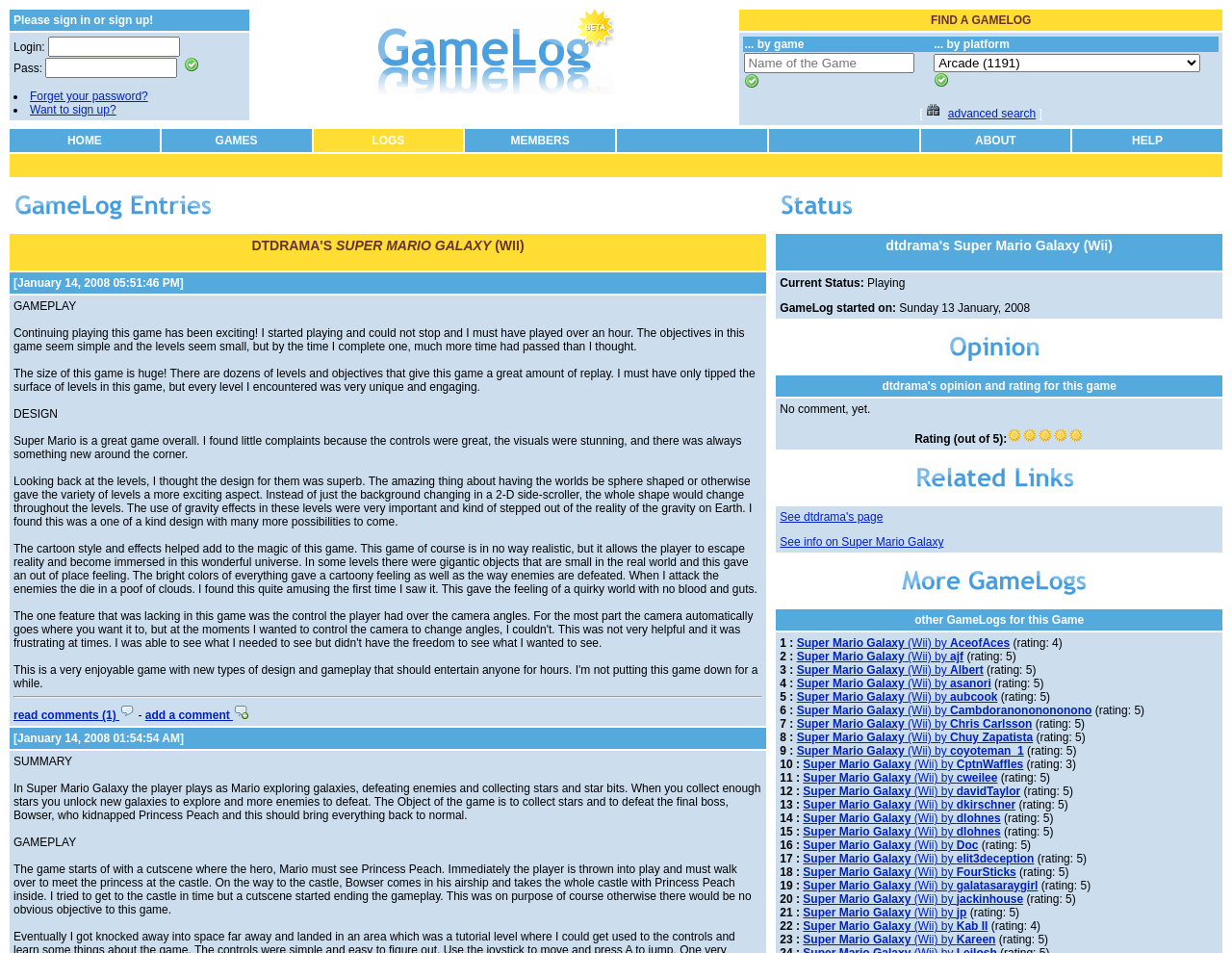Show the bounding box coordinates of the region that should be clicked to follow the instruction: "go to home page."

[0.055, 0.14, 0.083, 0.155]